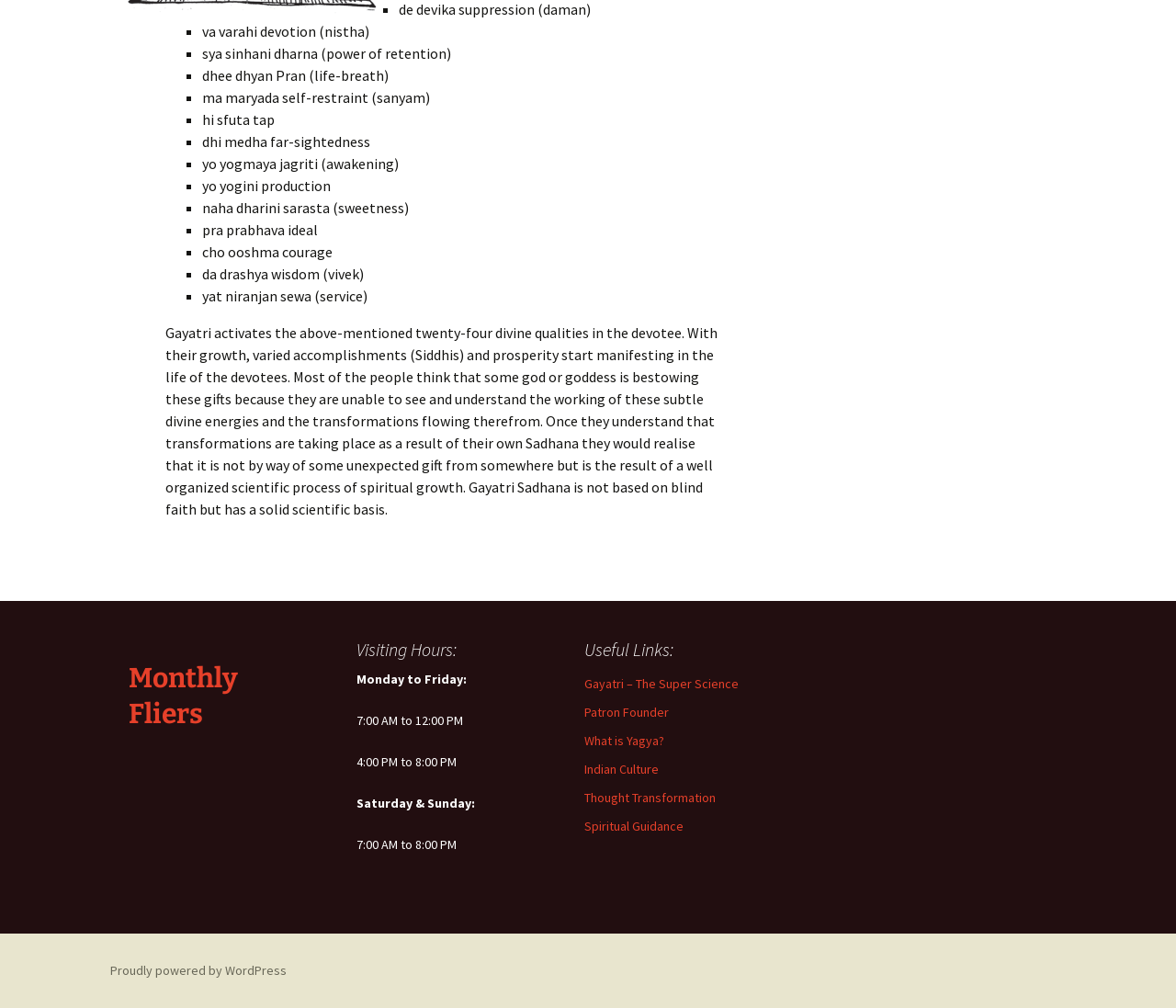What is the name of the link that describes the founder of the organization?
Give a detailed response to the question by analyzing the screenshot.

I found this link by looking at the section with the heading 'Useful Links:' and then reading the list of links below it, which includes a link called 'Patron Founder'.